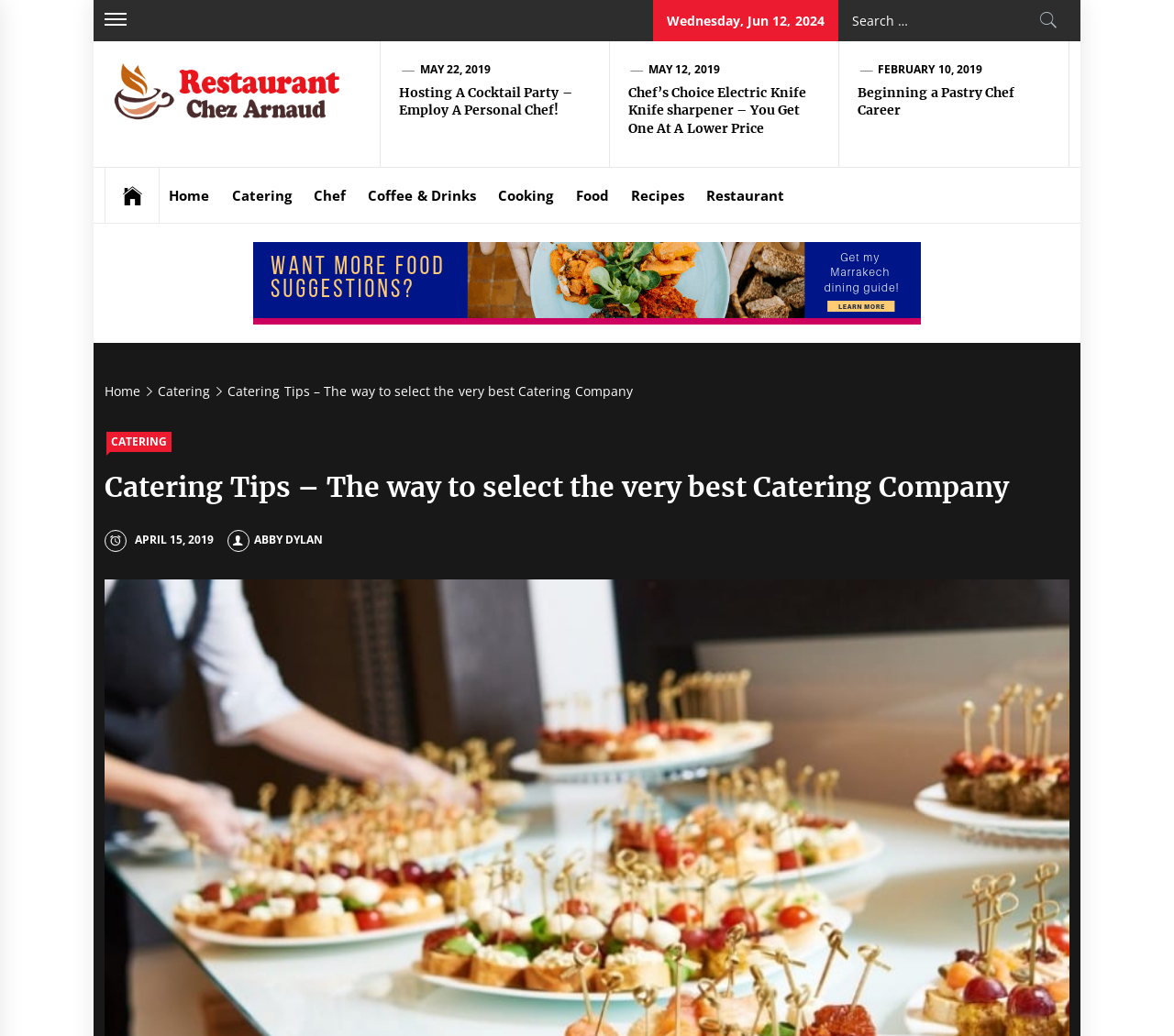Please specify the bounding box coordinates of the clickable section necessary to execute the following command: "View the image details".

[0.325, 0.04, 0.519, 0.161]